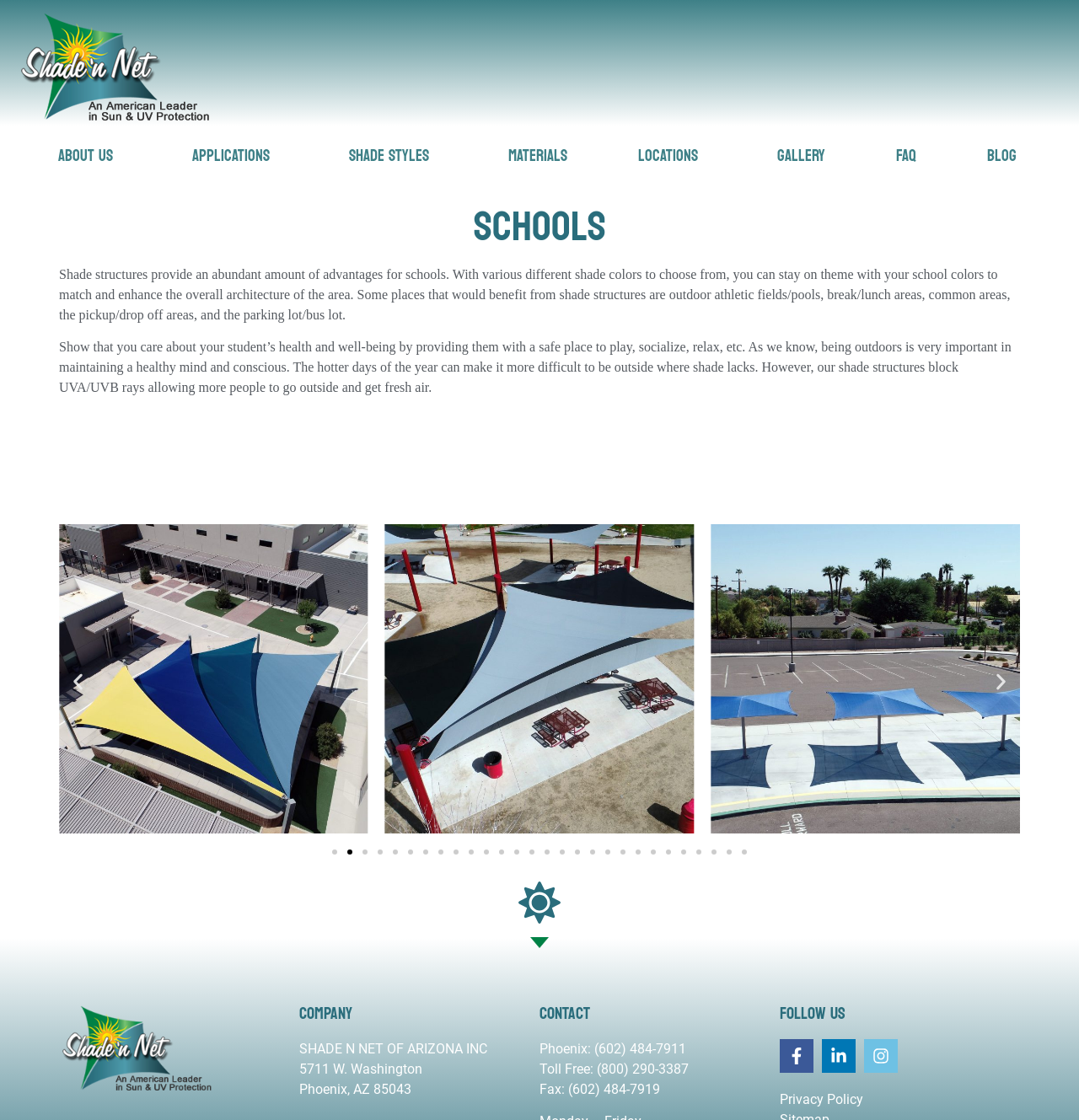What is the phone number for Phoenix?
Refer to the image and give a detailed response to the question.

The phone number for Phoenix is mentioned in the static text 'Phoenix: (602) 484-7911' under the heading 'CONTACT'.